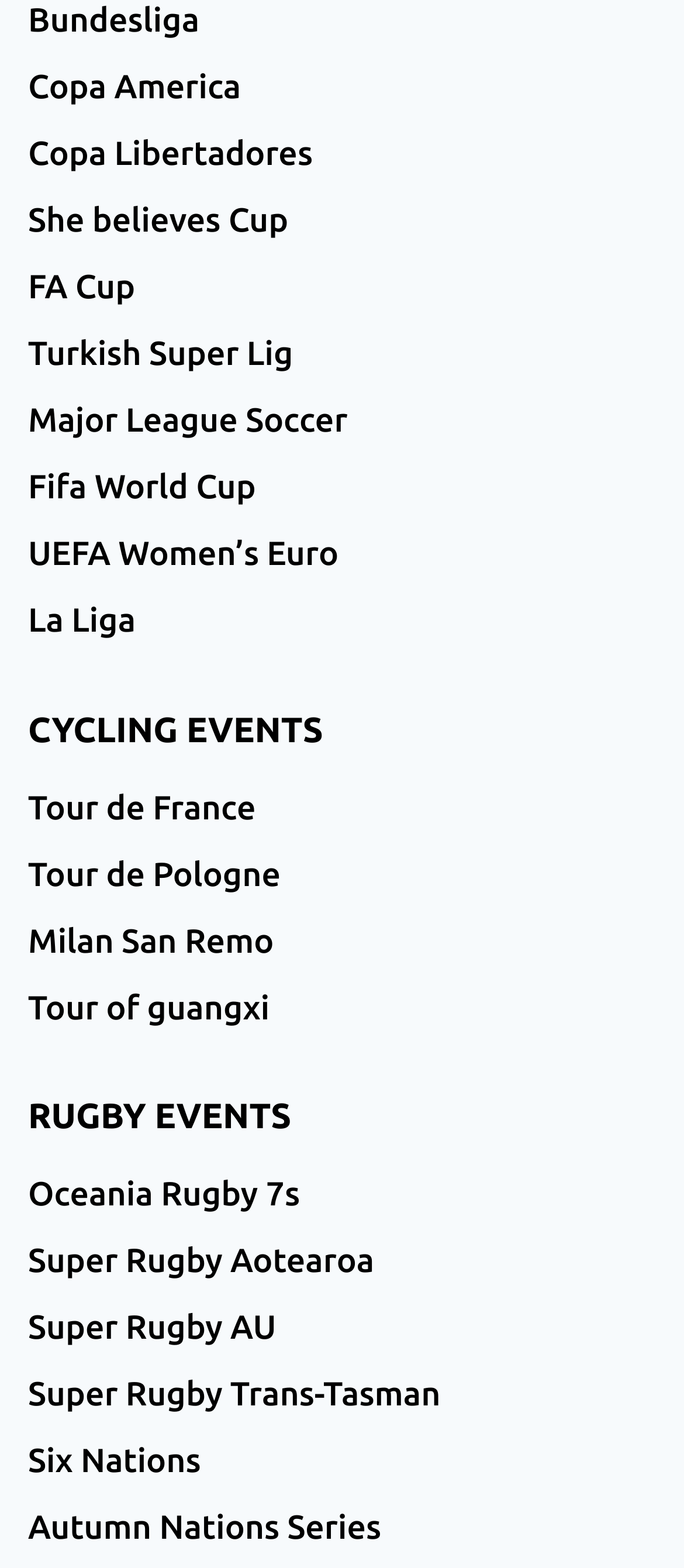Identify the bounding box coordinates of the region that should be clicked to execute the following instruction: "Learn about Super Rugby Aotearoa".

[0.041, 0.782, 0.959, 0.825]